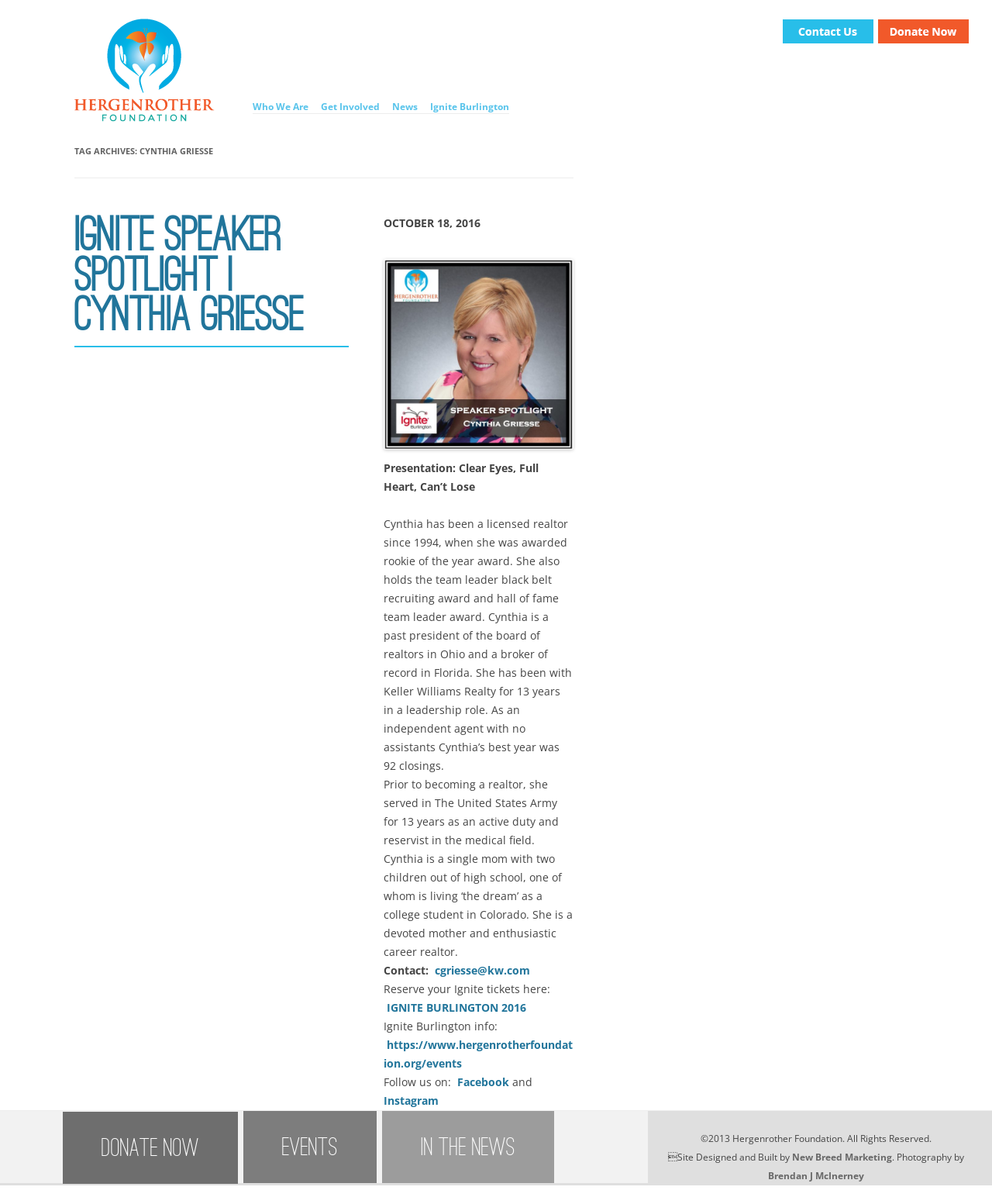Locate the bounding box coordinates of the segment that needs to be clicked to meet this instruction: "Read recent post 'Saving Private Ryan?'".

None